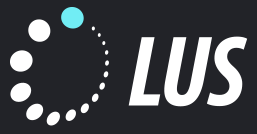Paint a vivid picture of the image with your description.

The image features the logo of LUS, characterized by a sleek and modern design. The logo includes a circular motif of varying dots, suggesting dynamic movement, which transitions into the bold text "LUS." The color palette appears predominantly dark, with a prominent use of white for the lettering and a bright turquoise dot accenting the design. This logo likely represents a contemporary brand focused on innovation and professionalism, likely in the fields of health, science, or technology. The overall composition conveys a sense of modernity and trustworthiness, aligning with the identity of a forward-thinking organization.